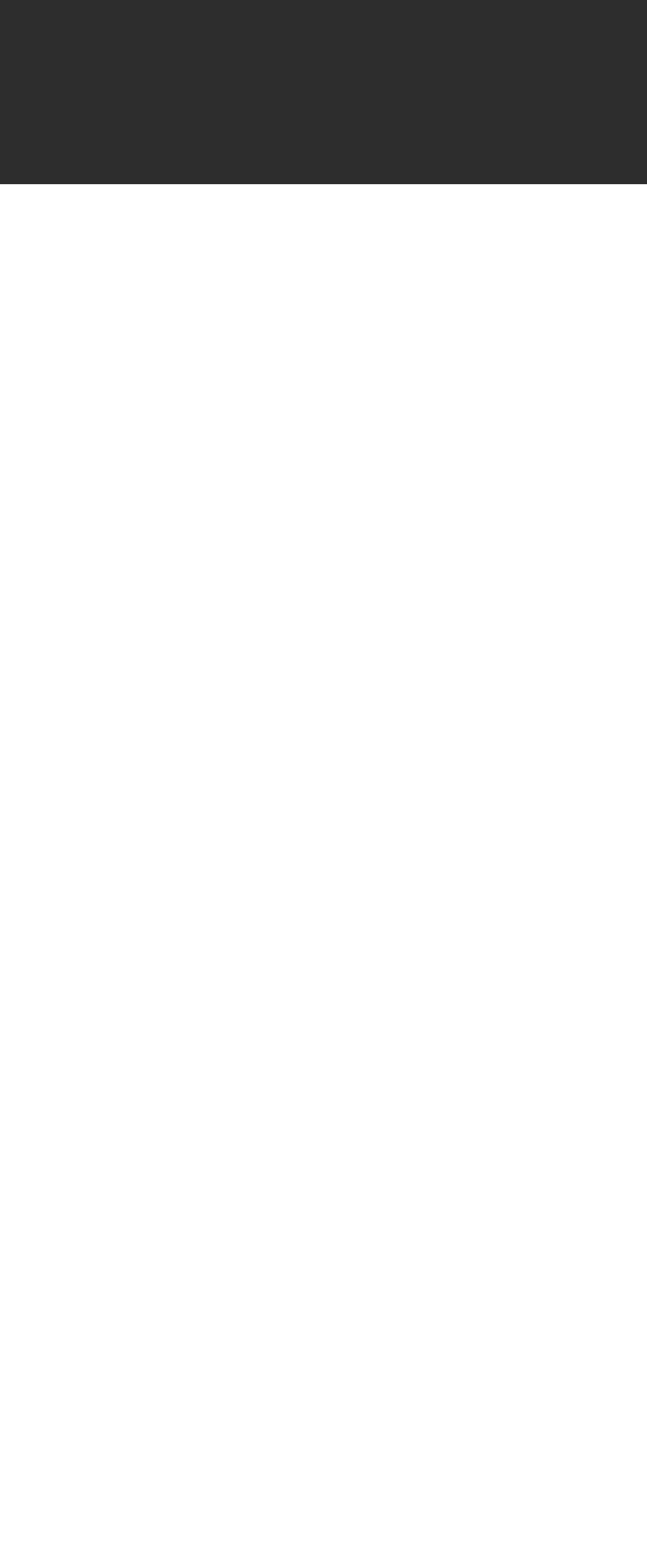Determine the bounding box coordinates of the UI element described below. Use the format (top-left x, top-left y, bottom-right x, bottom-right y) with floating point numbers between 0 and 1: alt="ghm-favicon-neutral.png (0 MB)"

[0.033, 0.166, 0.269, 0.188]